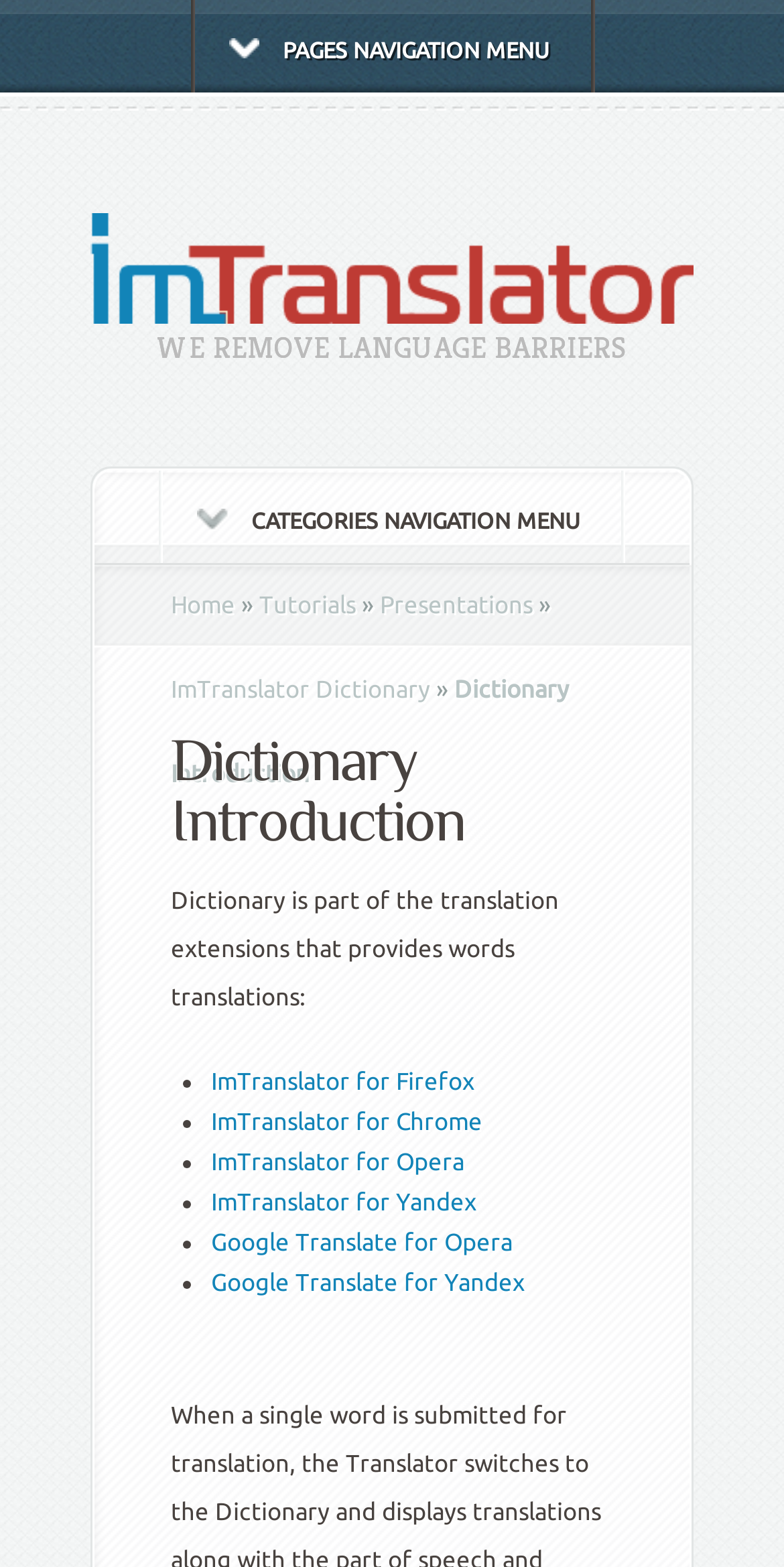What is the purpose of the dictionary?
Answer with a single word or short phrase according to what you see in the image.

Provide words translations